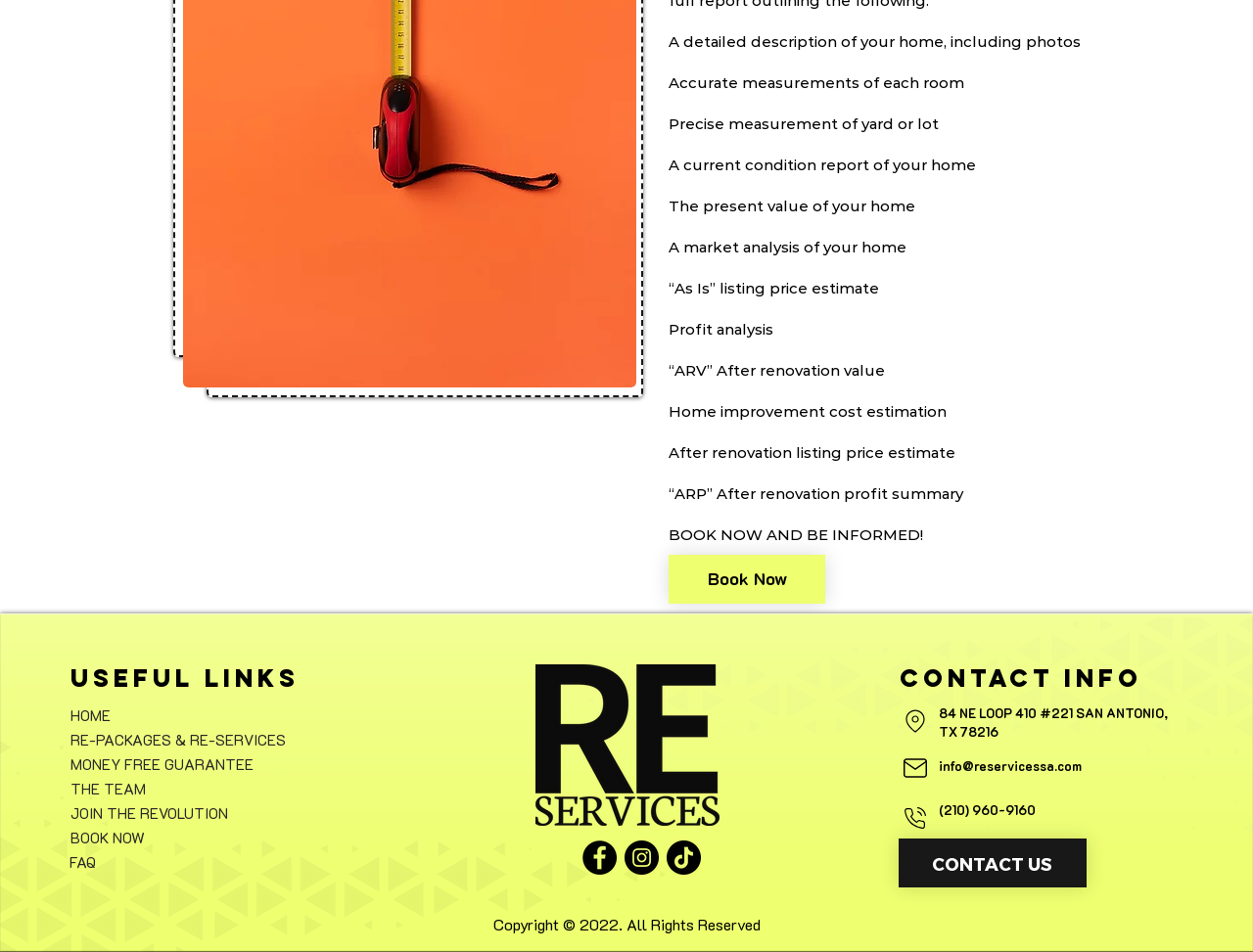Ascertain the bounding box coordinates for the UI element detailed here: "FAQ". The coordinates should be provided as [left, top, right, bottom] with each value being a float between 0 and 1.

[0.055, 0.893, 0.162, 0.919]